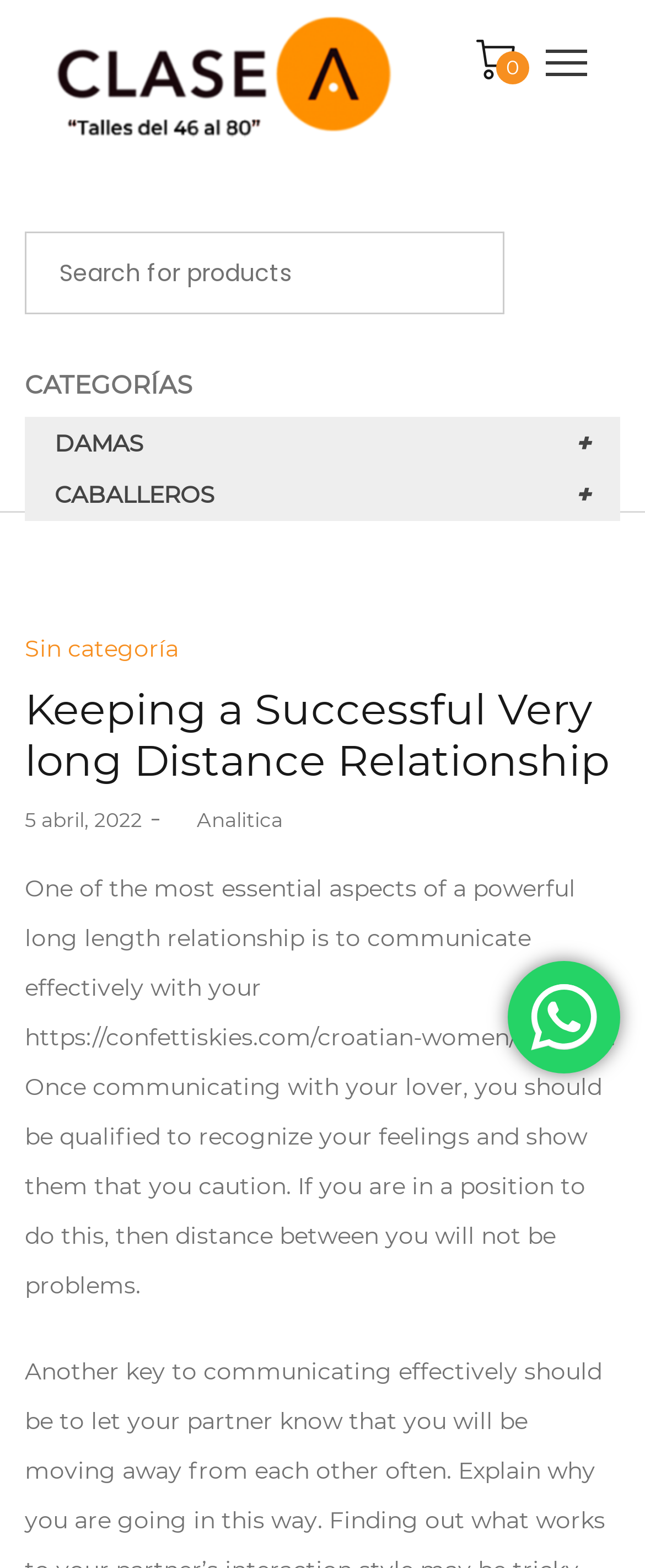Provide the bounding box coordinates for the UI element described in this sentence: "alt="Clase A"". The coordinates should be four float values between 0 and 1, i.e., [left, top, right, bottom].

[0.051, 0.003, 0.641, 0.102]